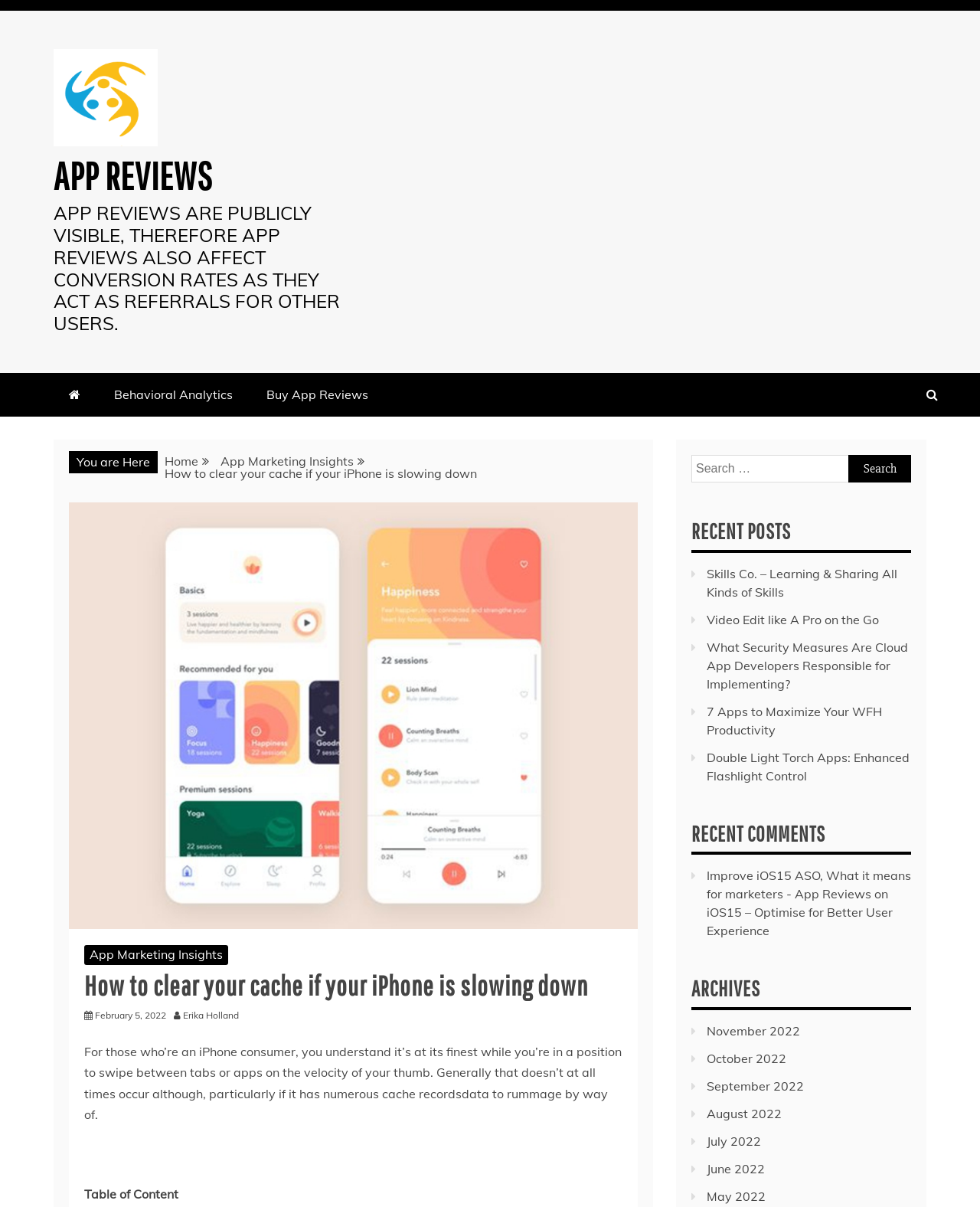Describe the entire webpage, focusing on both content and design.

This webpage is about app reviews and iPhone-related topics. At the top, there is a navigation bar with links to "App Reviews", "Behavioral Analytics", and "Buy App Reviews". Below the navigation bar, there is a section with a heading "How to clear your cache if your iPhone is slowing down" and a brief introduction to the topic. 

To the right of the introduction, there is a search bar with a search button. Below the search bar, there are three sections: "RECENT POSTS", "RECENT COMMENTS", and "ARCHIVES". The "RECENT POSTS" section lists five links to recent articles, including "Skills Co. – Learning & Sharing All Kinds of Skills" and "7 Apps to Maximize Your WFH Productivity". The "RECENT COMMENTS" section lists two links to recent comments, including "Improve iOS15 ASO, What it means for marketers - App Reviews". The "ARCHIVES" section lists seven links to monthly archives, from November 2022 to May 2022.

On the left side of the page, there is a breadcrumbs navigation section that shows the current location of the user, with links to "Home" and "App Marketing Insights". Below the breadcrumbs, there is a heading "How to clear your cache if your iPhone is slowing down" and a brief introduction to the topic.